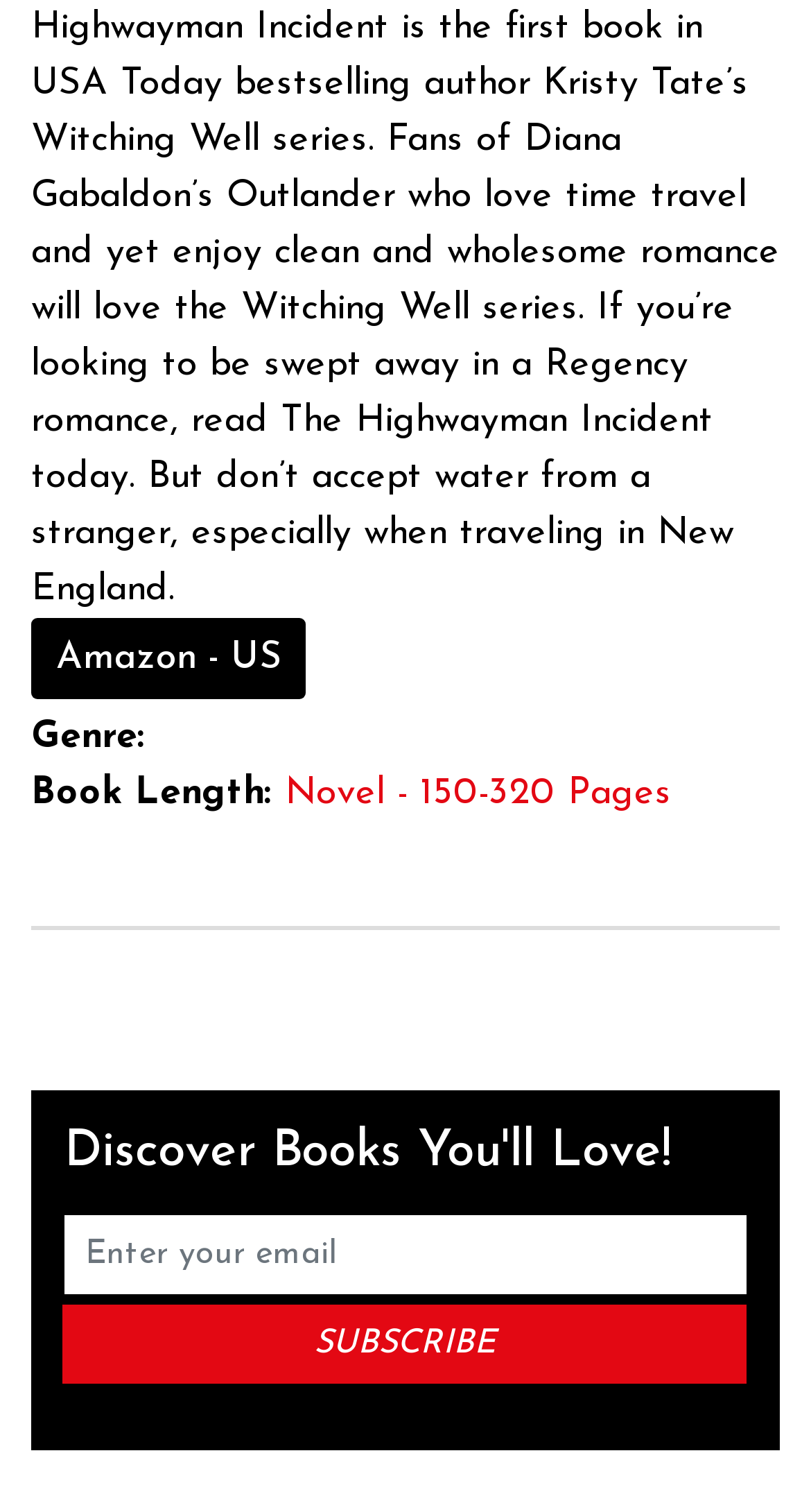Provide a one-word or brief phrase answer to the question:
What is the button below the textbox?

Subscribe